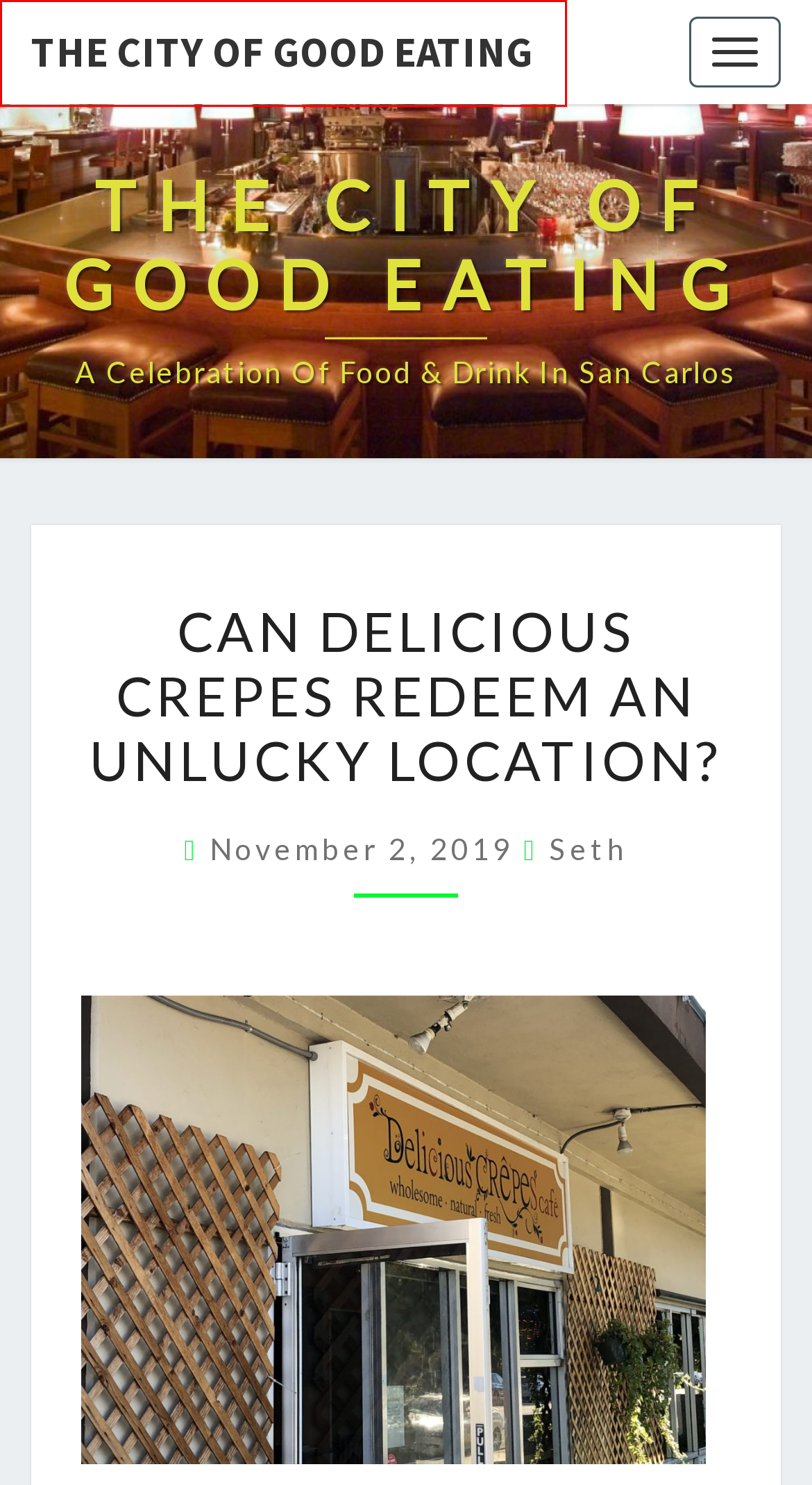Review the webpage screenshot provided, noting the red bounding box around a UI element. Choose the description that best matches the new webpage after clicking the element within the bounding box. The following are the options:
A. Nisarg – WordPress theme | WordPress.org
B. End of Summer 2023 Updates – The City of Good Eating
C. Reviews – The City of Good Eating
D. 4th Annual Holiday Wine Stroll – The City of Good Eating
E. The City of Good Eating – A Celebration of Food & Drink in San Carlos
F. Seth – The City of Good Eating
G. Crepe – The City of Good Eating
H. Caltrain – The City of Good Eating

E